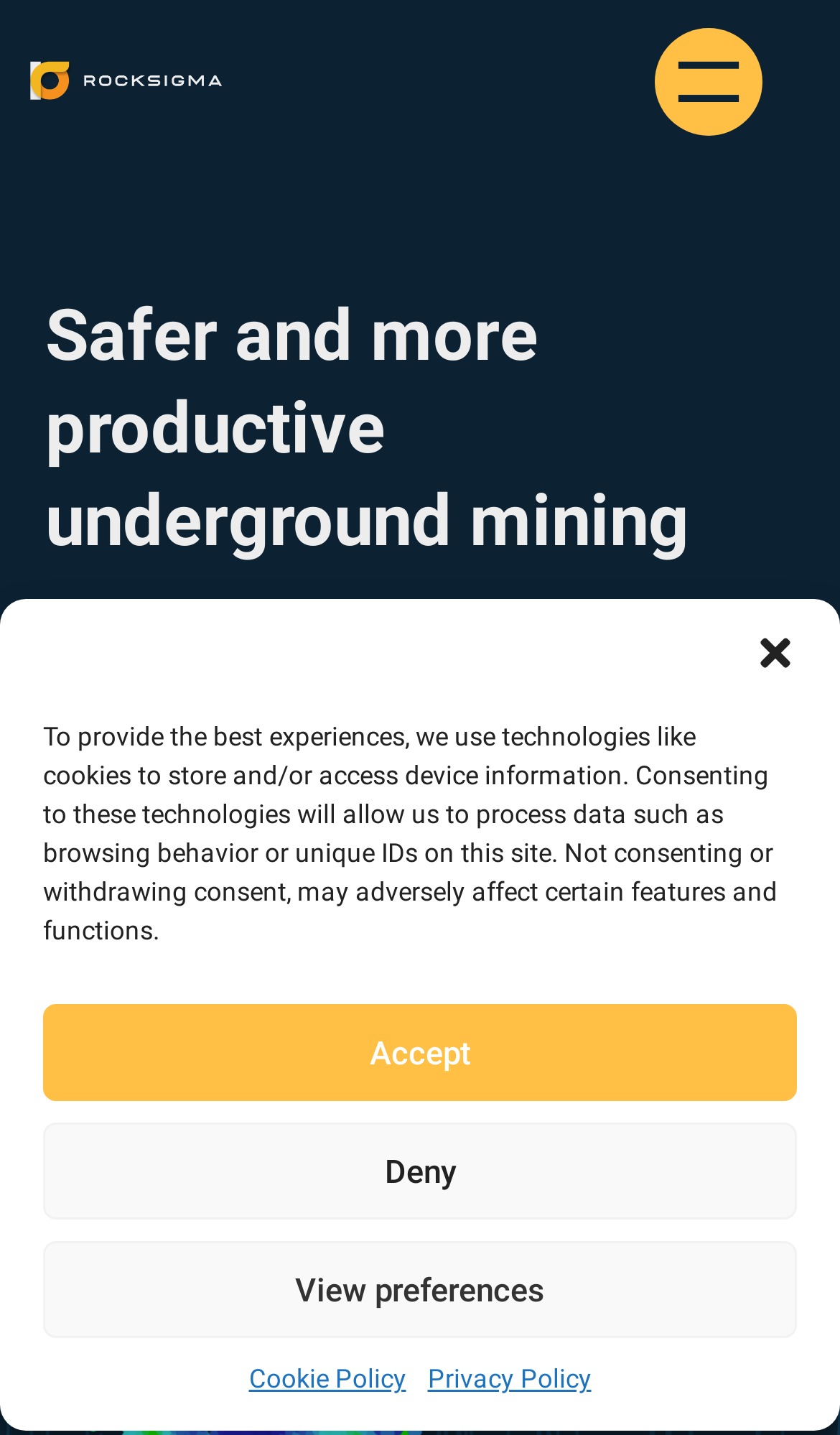Provide a thorough and detailed response to the question by examining the image: 
How many buttons are in the cookie consent dialog?

The cookie consent dialog has four buttons: 'close-dialog', 'Accept', 'Deny', and 'View preferences'. These buttons are used to manage cookie consent on the website.